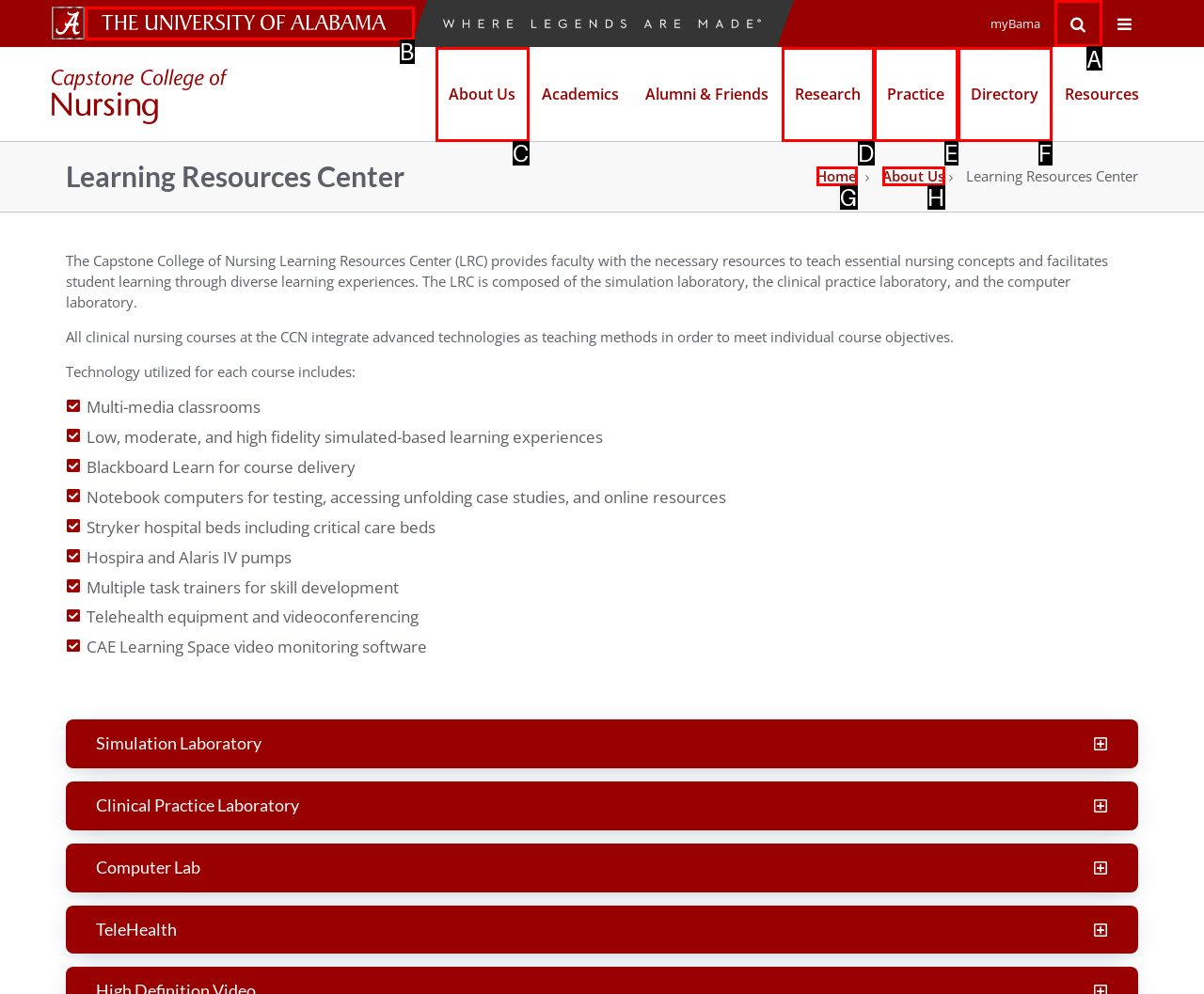Specify which HTML element I should click to complete this instruction: Open the search Answer with the letter of the relevant option.

A